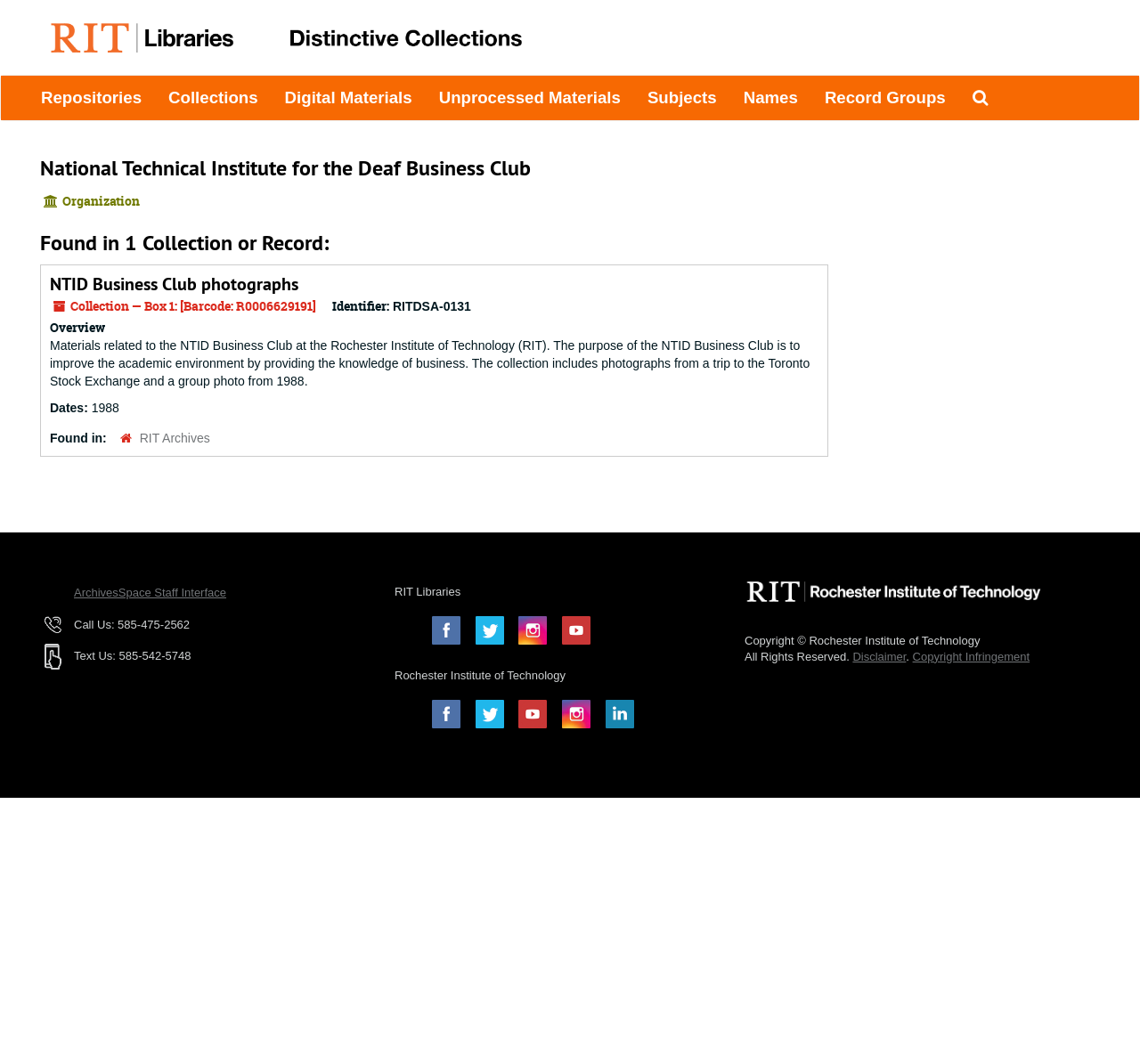From the image, can you give a detailed response to the question below:
What is the purpose of the NTID Business Club?

I found the answer by reading the Overview section which states that 'The purpose of the NTID Business Club is to improve the academic environment by providing the knowledge of business.'